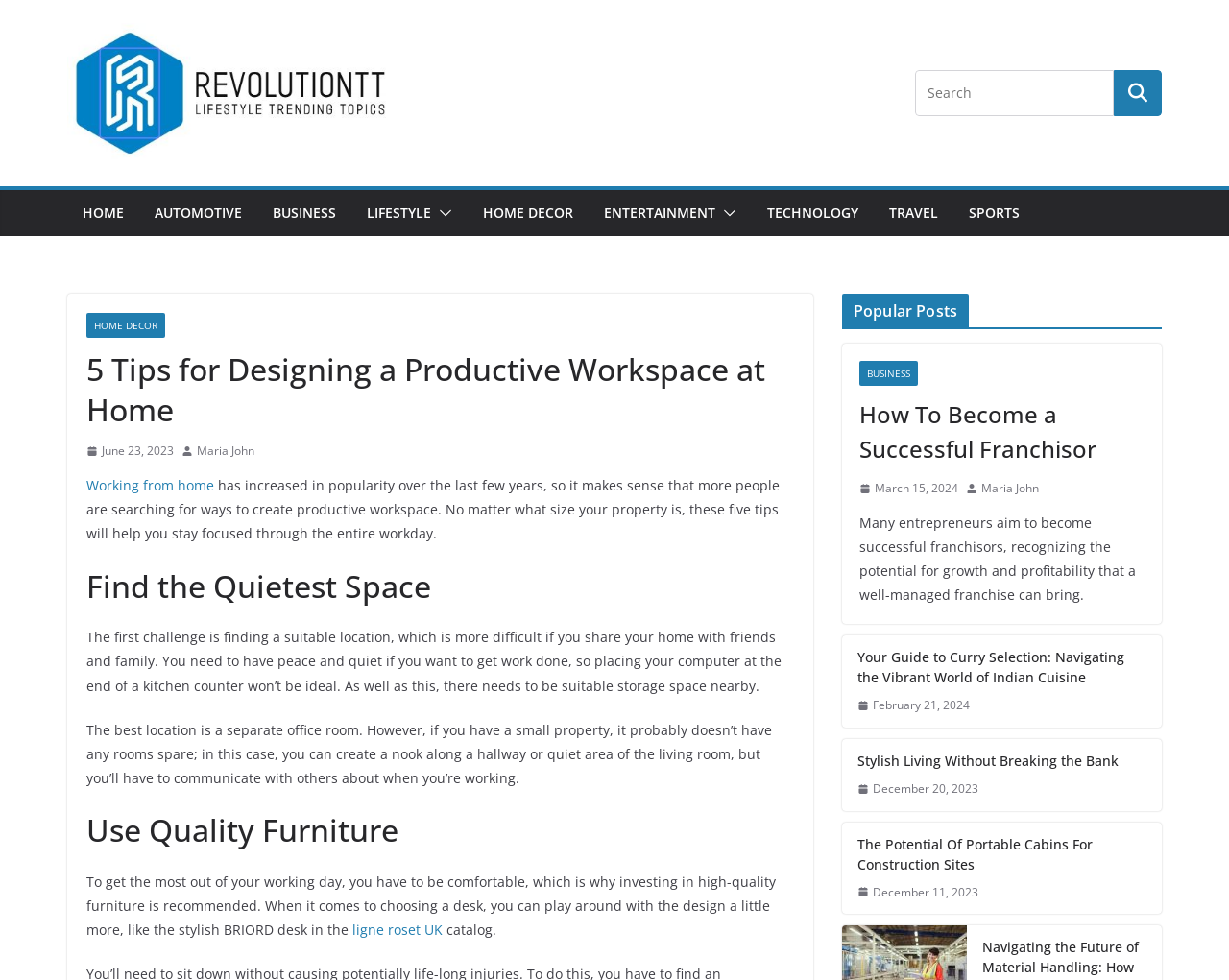Can you specify the bounding box coordinates for the region that should be clicked to fulfill this instruction: "Read the popular post 'How To Become a Successful Franchisor'".

[0.699, 0.406, 0.931, 0.476]